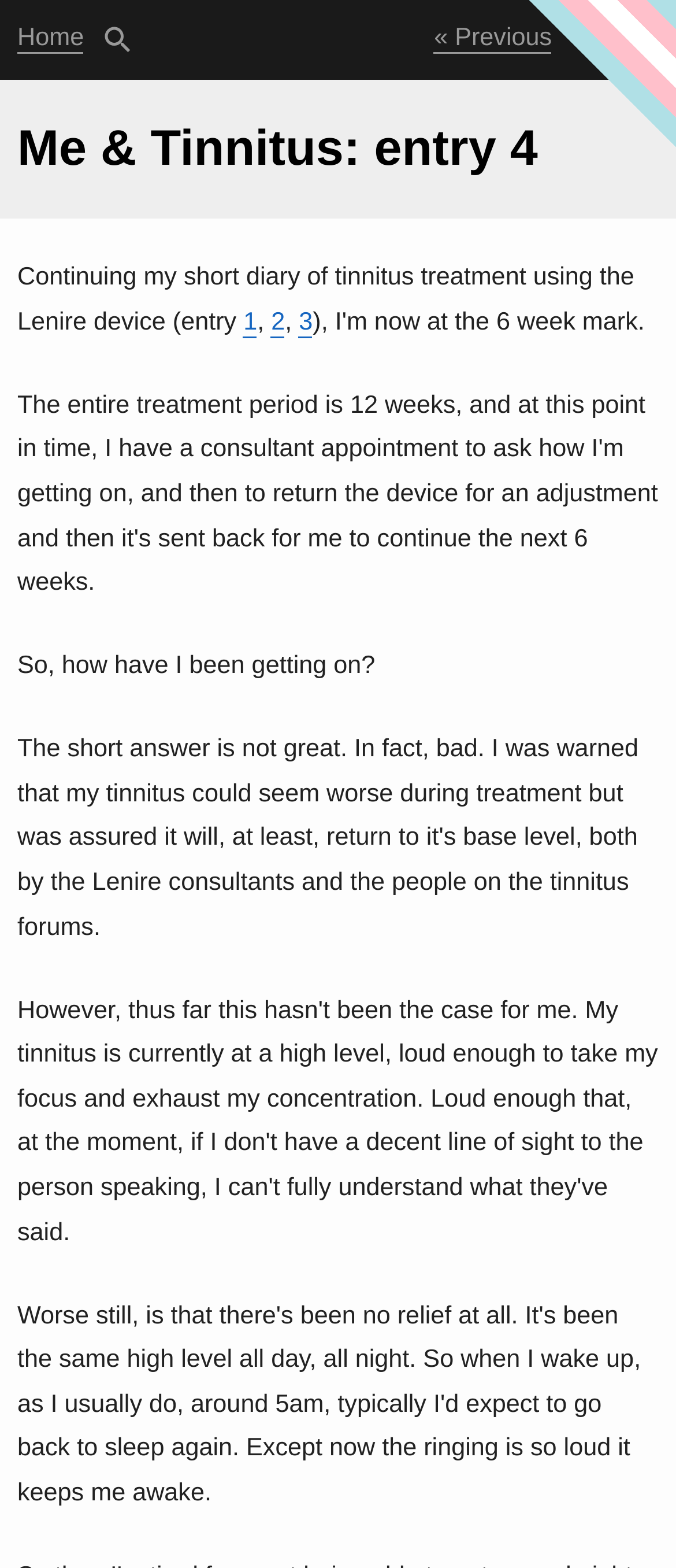Please identify the bounding box coordinates of the clickable area that will fulfill the following instruction: "go to home page". The coordinates should be in the format of four float numbers between 0 and 1, i.e., [left, top, right, bottom].

[0.026, 0.015, 0.124, 0.034]